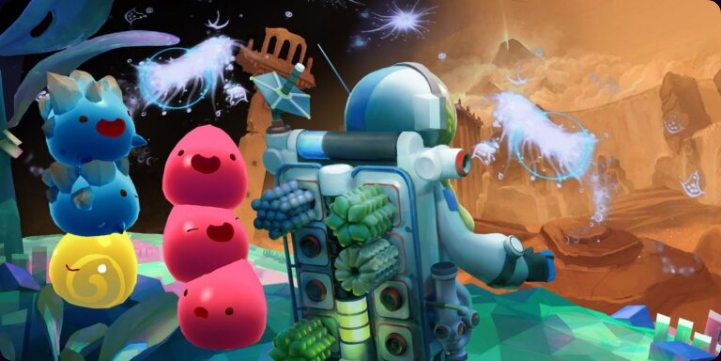Offer a detailed explanation of what is happening in the image.

This vibrant and whimsical image captures a scene from a tranquil online game, reflecting the theme of finding inner peace. In the foreground, three colorful, jelly-like creatures—two blue and one pink—playfully interact, suggesting a lighthearted and joyful atmosphere. The blue characters appear stacked, displaying a sense of unity and fun, while the pink figure stands prominently among them. 

In the background, an astronaut clad in a futuristic space suit gazes into an otherworldly landscape filled with vibrant colors and abstract forms, hinting at exploration and adventure. This setting immerses players in a serene yet imaginative environment, embodying the essence of relaxing online games that provide a peaceful escape from daily life. The overall composition beautifully illustrates the journey towards tranquility through engaging gameplay.